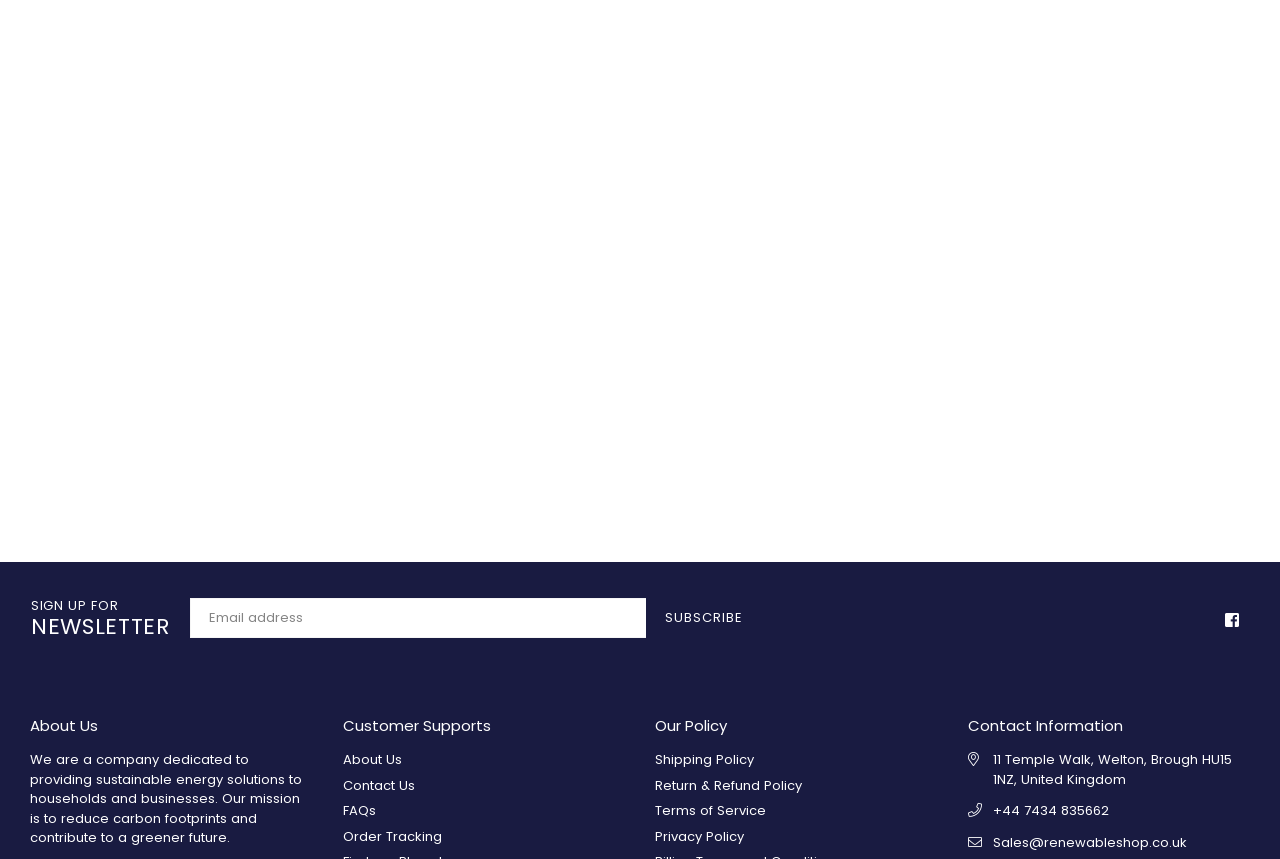Locate the bounding box coordinates of the item that should be clicked to fulfill the instruction: "Read about us".

[0.023, 0.873, 0.236, 0.986]